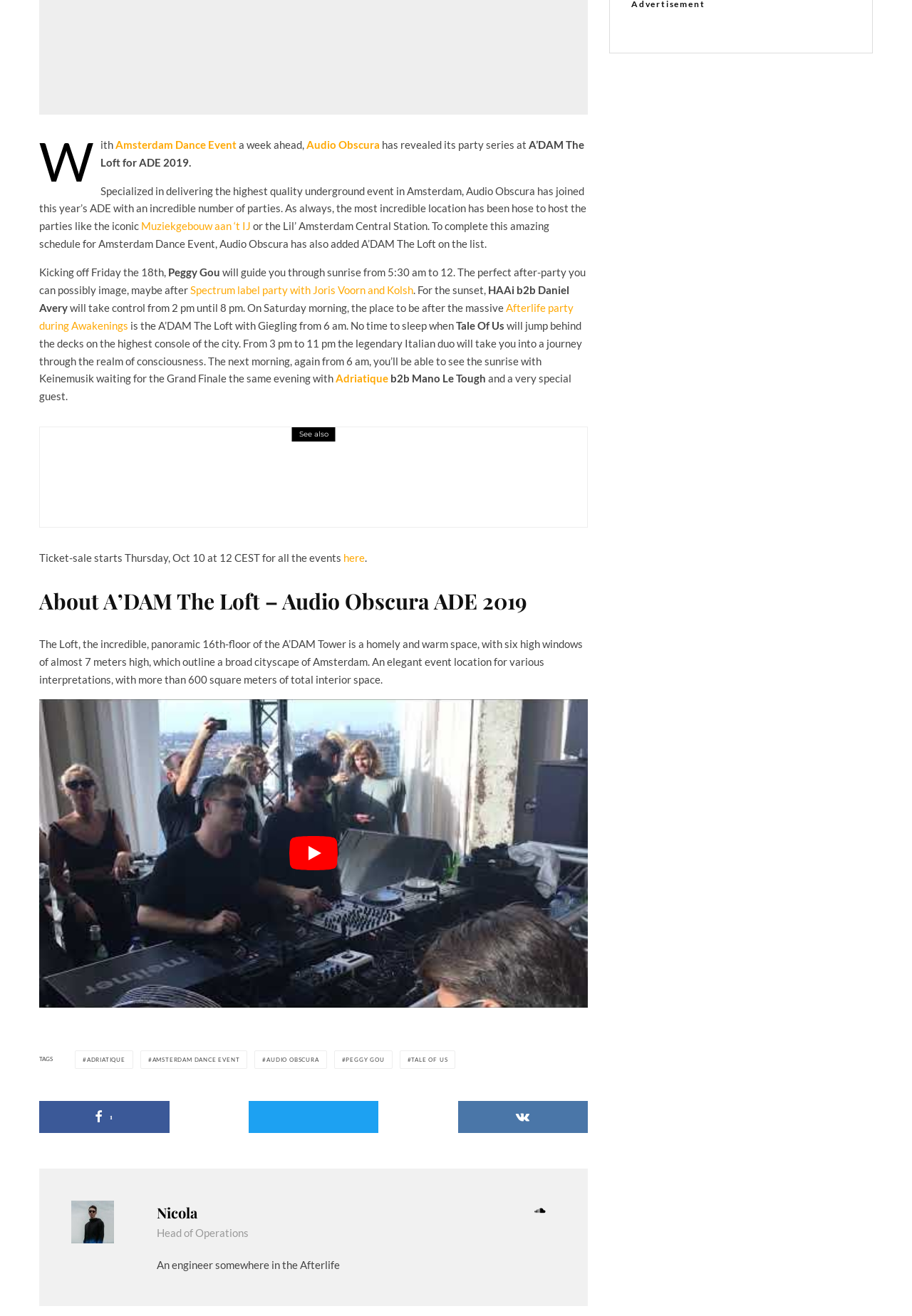Based on the element description, predict the bounding box coordinates (top-left x, top-left y, bottom-right x, bottom-right y) for the UI element in the screenshot: adriatique

[0.082, 0.798, 0.146, 0.812]